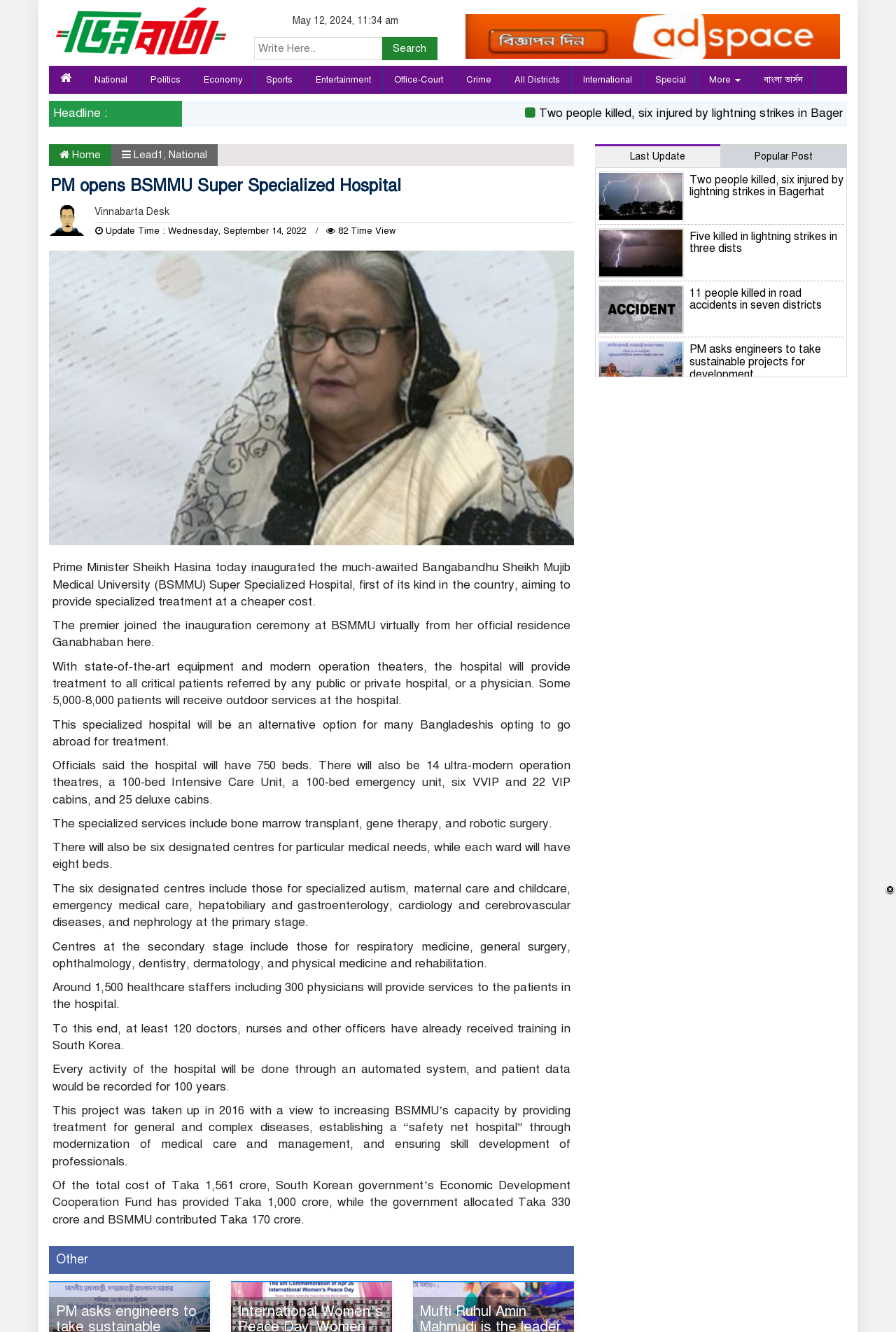Using a single word or phrase, answer the following question: 
What is the name of the university associated with the hospital?

Bangabandhu Sheikh Mujib Medical University